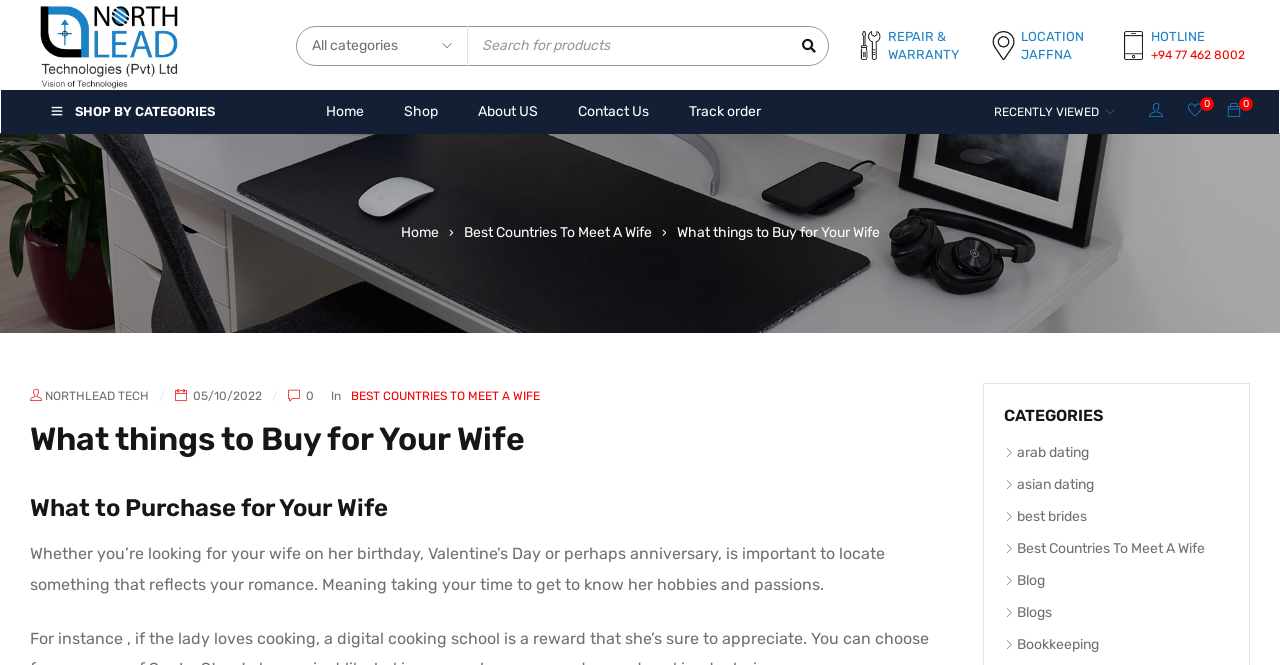Identify the bounding box coordinates of the specific part of the webpage to click to complete this instruction: "Read the article Best Countries To Meet A Wife".

[0.362, 0.336, 0.509, 0.366]